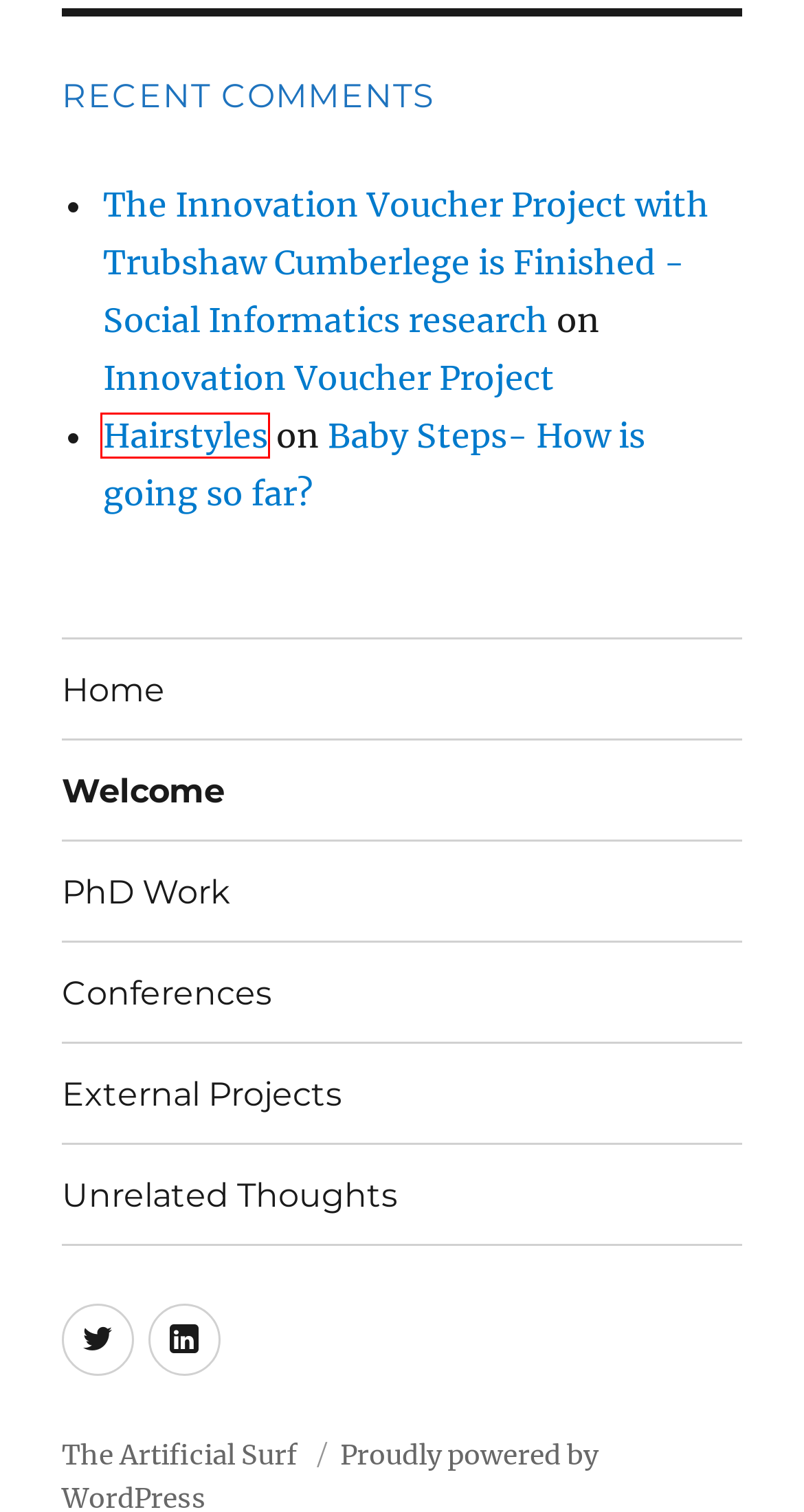You are presented with a screenshot of a webpage with a red bounding box. Select the webpage description that most closely matches the new webpage after clicking the element inside the red bounding box. The options are:
A. Blog Tool, Publishing Platform, and CMS – WordPress.org English (UK)
B. January 2022 - The Artificial Surf
C. July 2022 - The Artificial Surf
D. PhD Work Archives - The Artificial Surf
E. External Projects Archives - The Artificial Surf
F. Innovation Voucher Project - The Artificial Surf
G. Hairstyles VIP – Hottest Hairstyles & Haircuts for Women – Trend Ideas
H. The Innovation Voucher Project with Trubshaw Cumberlege is Finished - Social Informatics research

G